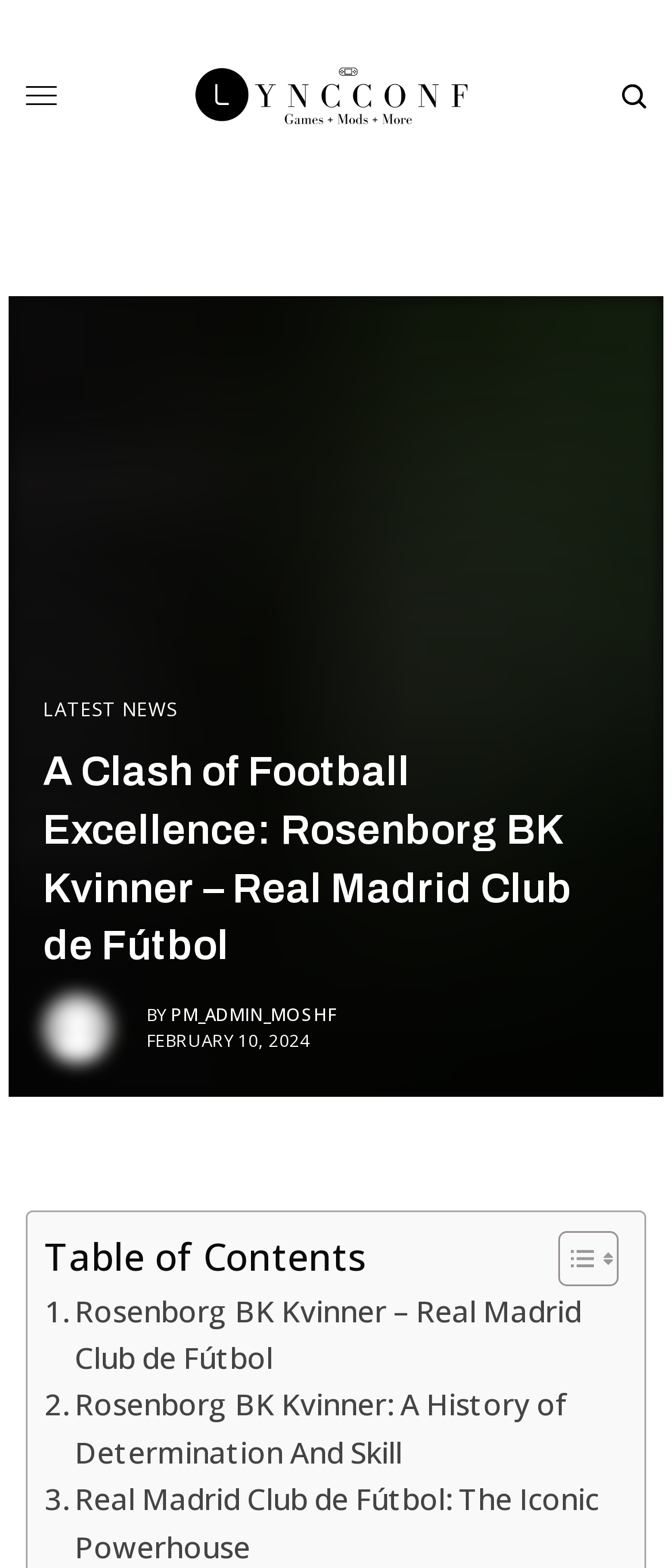Refer to the image and provide a thorough answer to this question:
What is the date of the article?

I found the date 'FEBRUARY 10, 2024' mentioned in the article's metadata, specifically in the section below the heading.